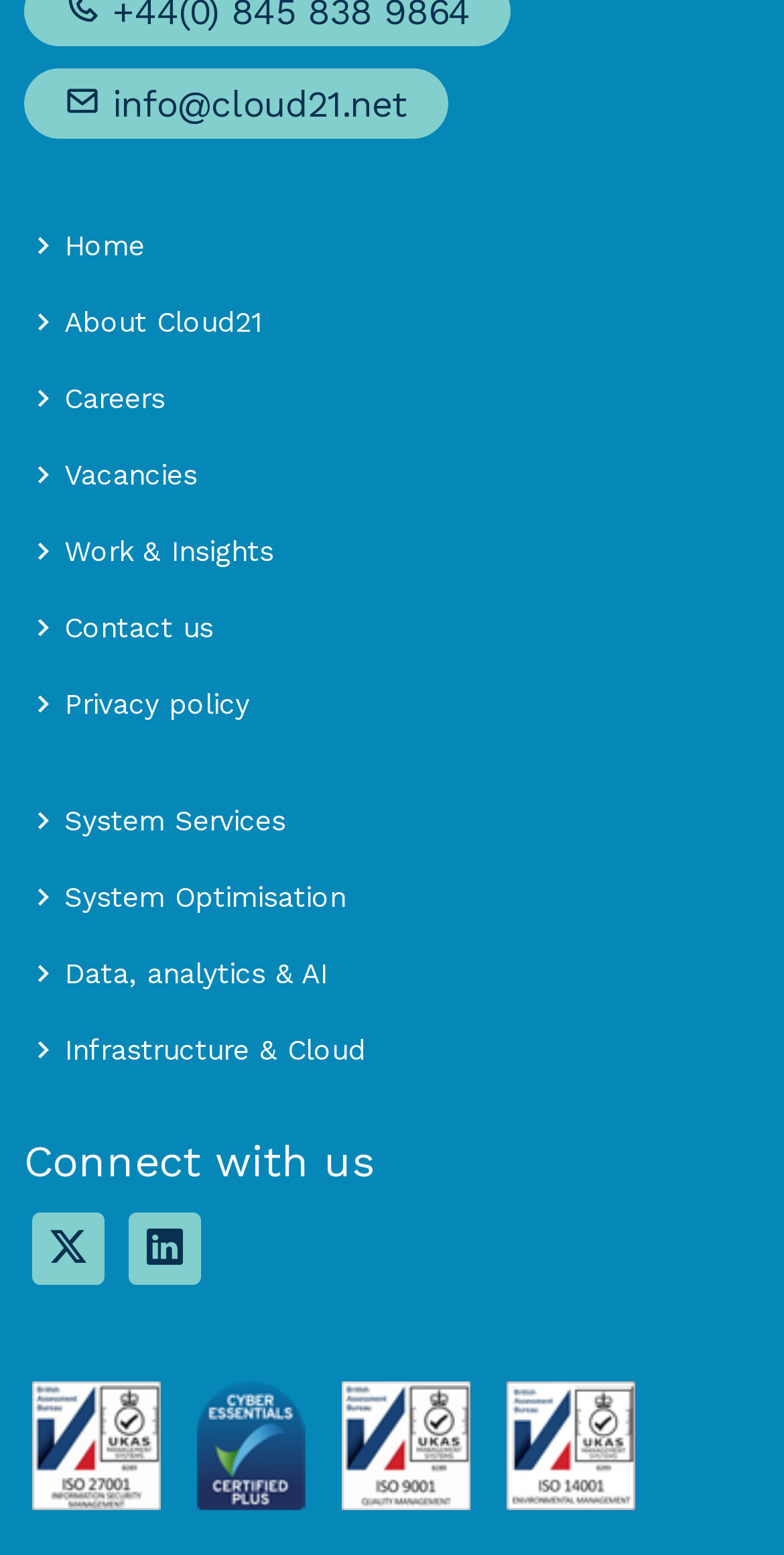Identify the bounding box for the described UI element: "Infrastructure & Cloud".

[0.082, 0.644, 0.467, 0.662]